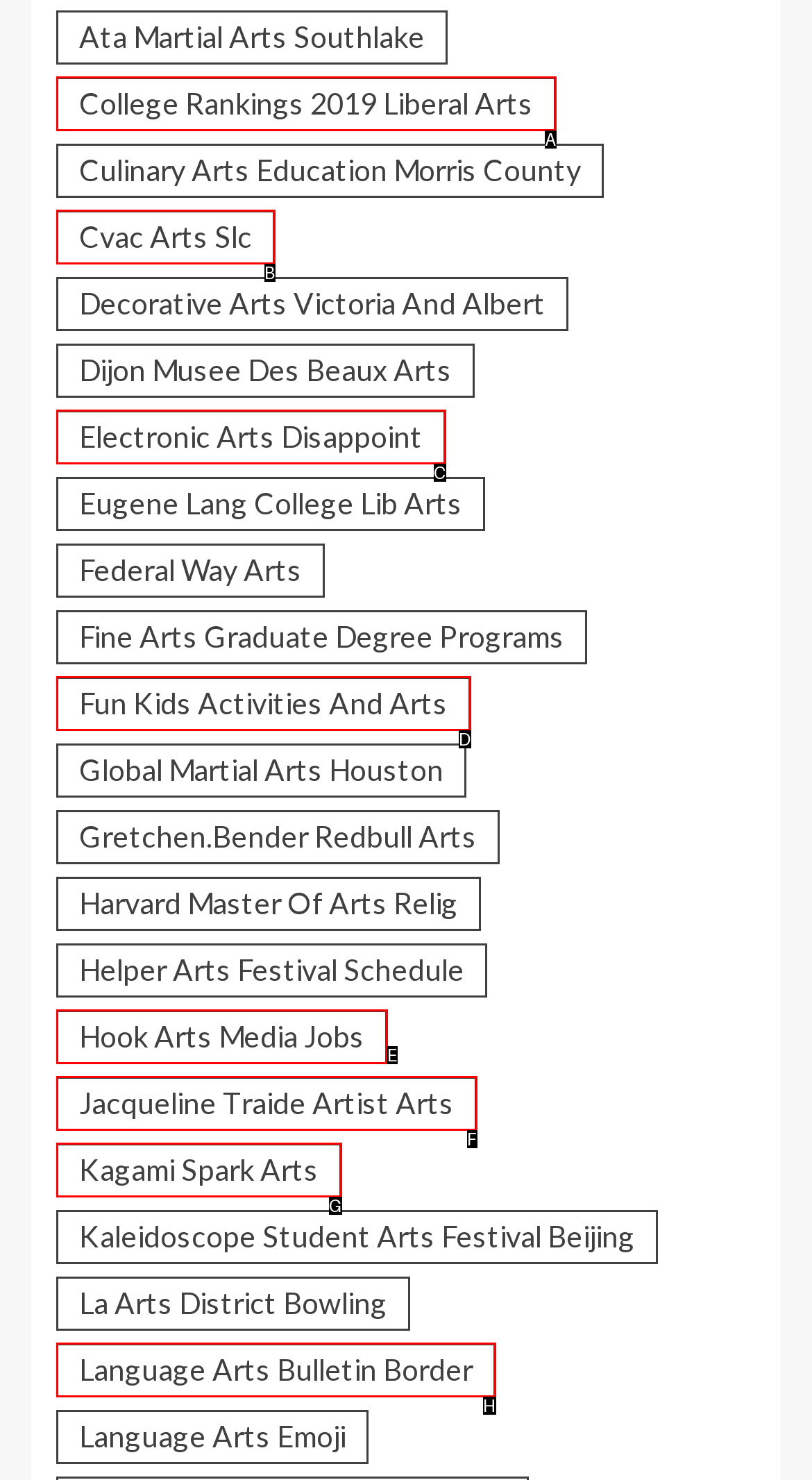Identify the letter of the UI element that corresponds to: Cvac Arts Slc
Respond with the letter of the option directly.

B